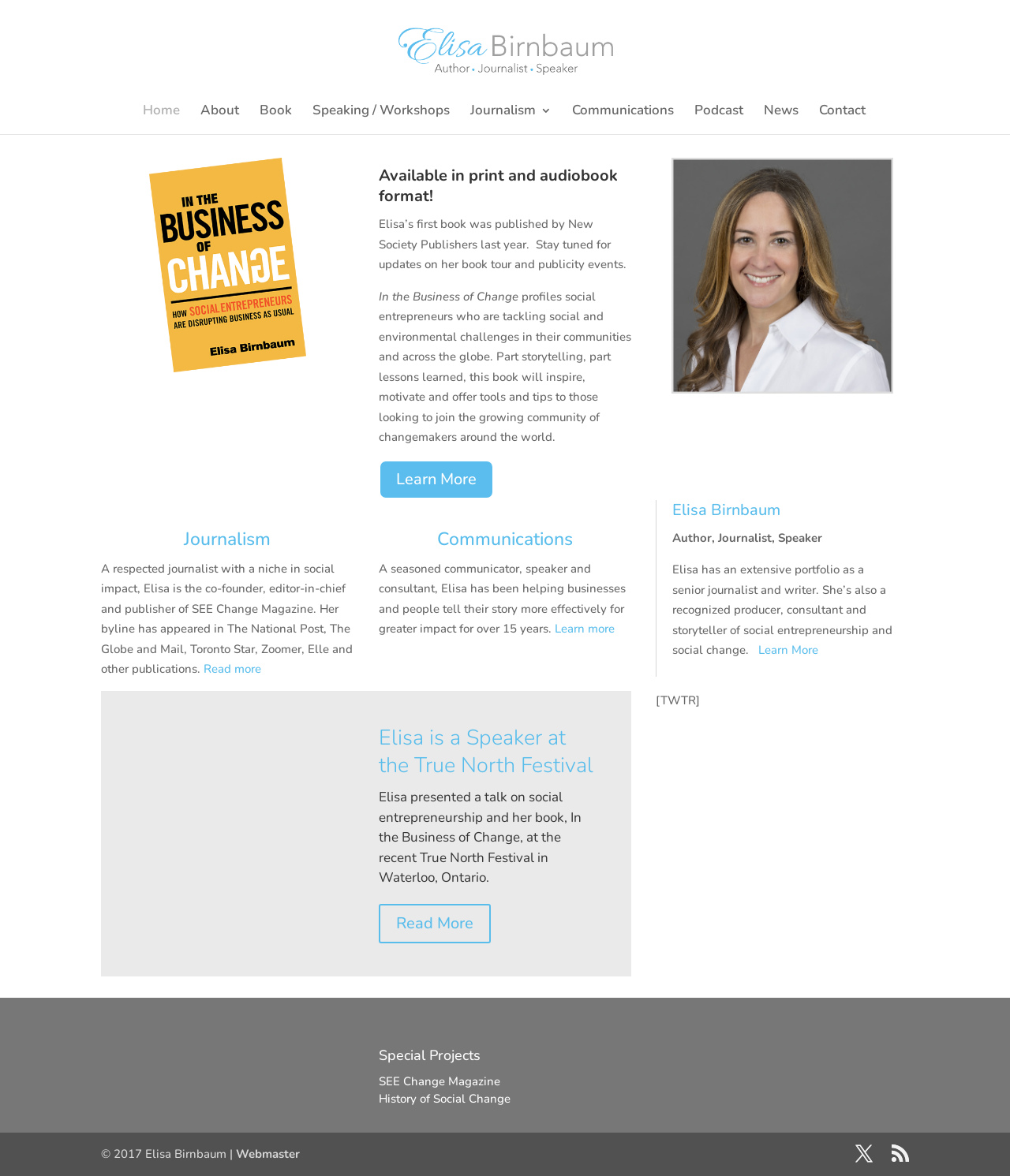What is Elisa Birnbaum's profession?
Using the image, respond with a single word or phrase.

Author, Journalist, Speaker